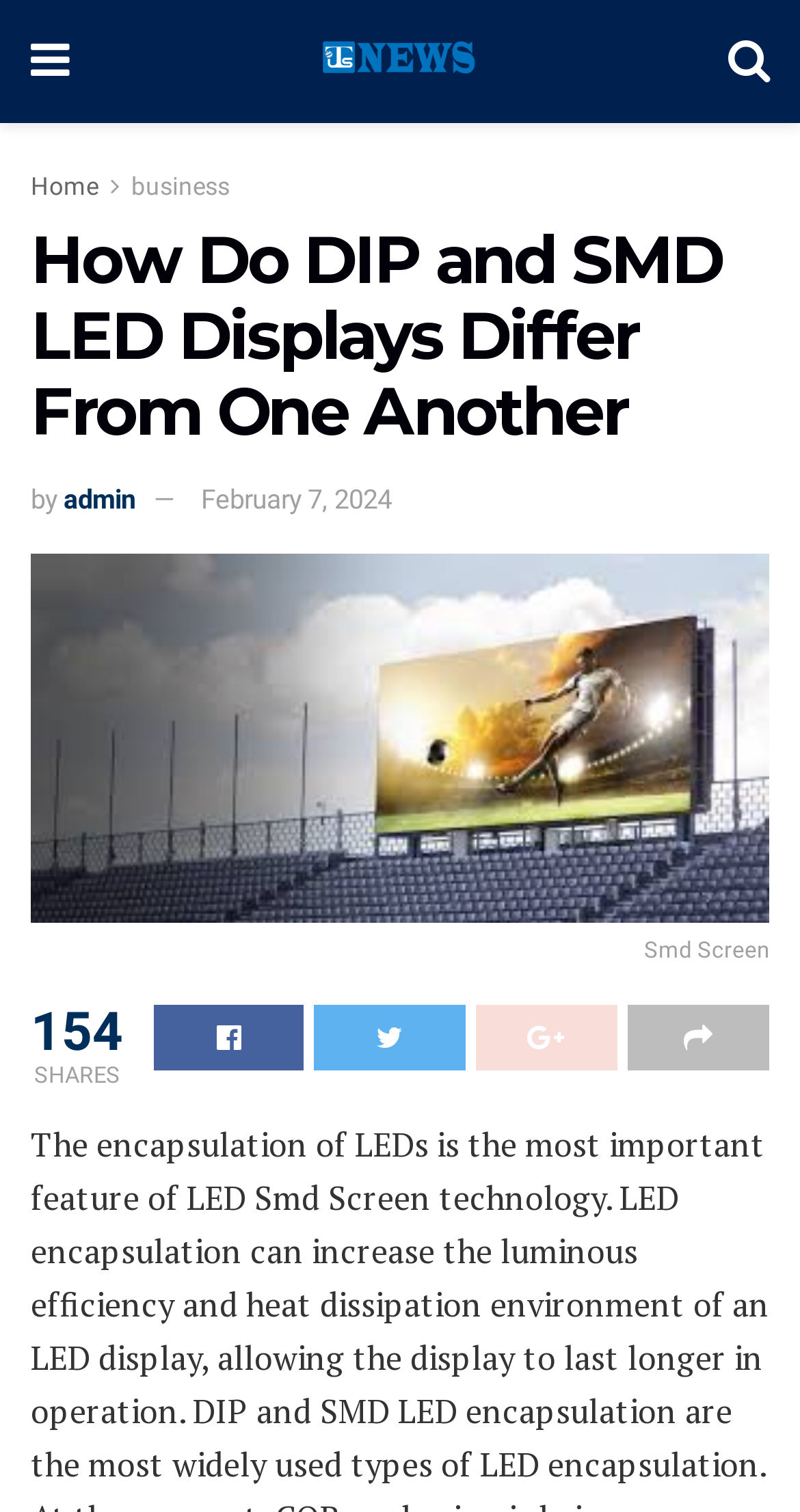Create a detailed summary of all the visual and textual information on the webpage.

The webpage appears to be an article page with a focus on LED technology. At the top left, there is a navigation menu with links to "Home" and "business". To the right of the navigation menu, there is a logo for "ITsNews" accompanied by a link to the same. 

The main heading of the article, "How Do DIP and SMD LED Displays Differ From One Another", is prominently displayed below the navigation menu. The author of the article, "admin", is credited below the heading, along with the date "February 7, 2024". 

The main content of the article is an image related to "Smd Screen" technology, which takes up most of the page. The image is accompanied by a link to "Smd Screen Smd Screen". 

At the bottom of the page, there are social media sharing links and a count of "154" shares. The webpage also features several icons, including a search icon, a bell icon, a heart icon, and a comment icon, which are positioned at the top right and bottom of the page.